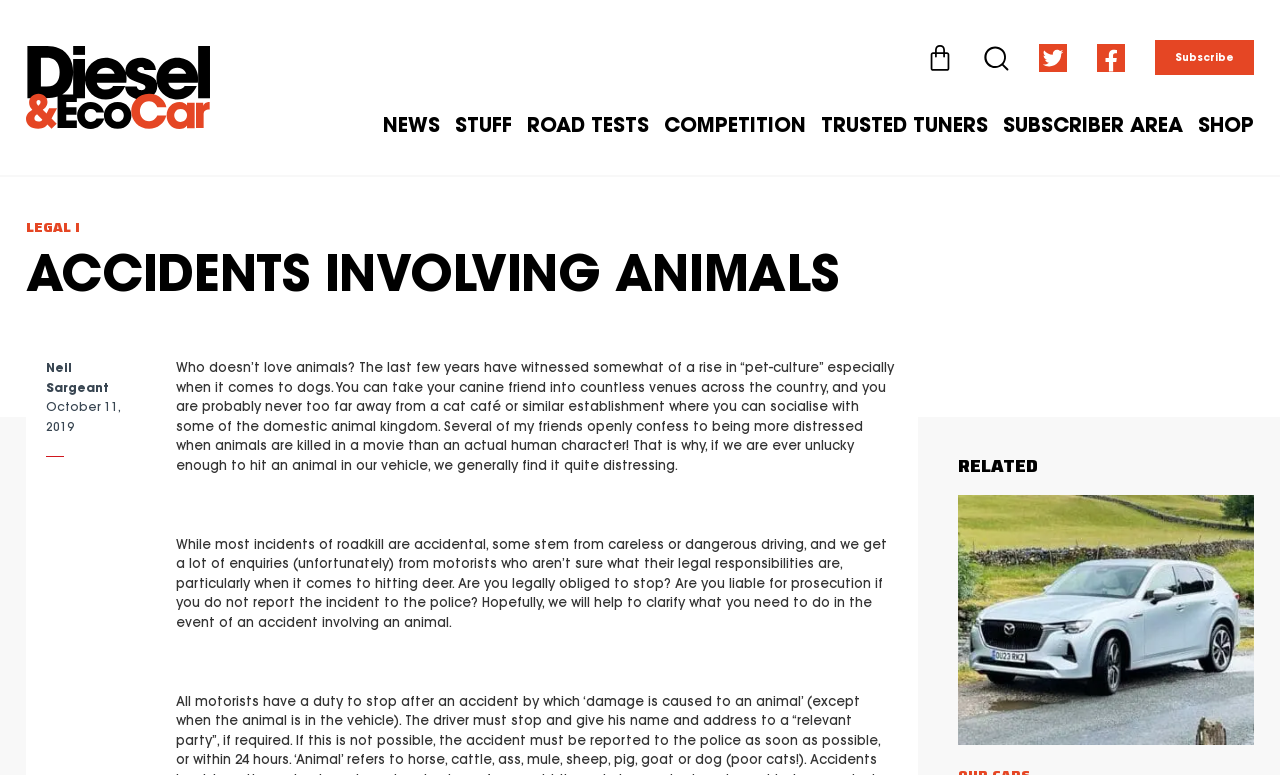Please indicate the bounding box coordinates of the element's region to be clicked to achieve the instruction: "Click the 'Basket' link". Provide the coordinates as four float numbers between 0 and 1, i.e., [left, top, right, bottom].

[0.724, 0.057, 0.746, 0.093]